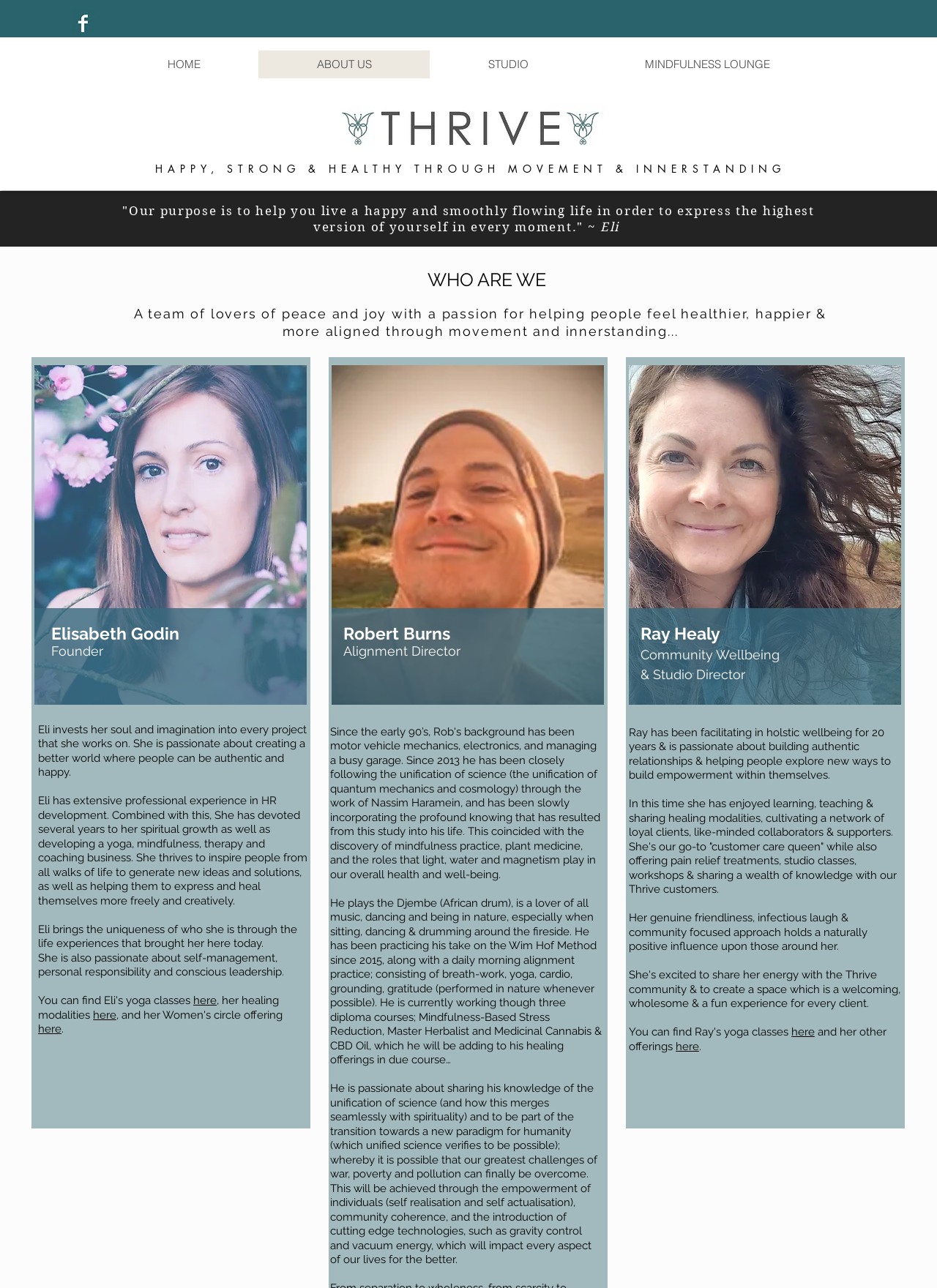Provide the bounding box coordinates of the area you need to click to execute the following instruction: "Click the Facebook logo".

[0.077, 0.007, 0.102, 0.029]